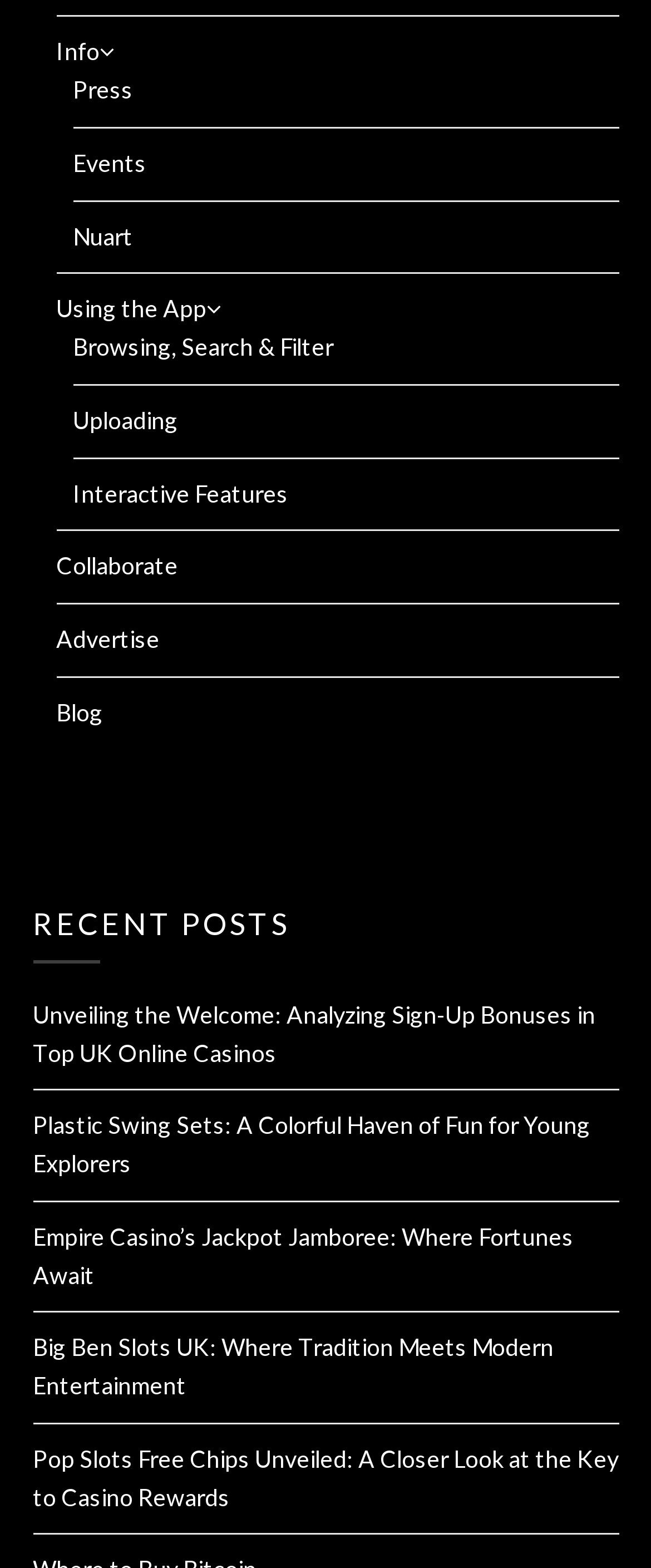Provide a one-word or one-phrase answer to the question:
What is the general category of the webpage content?

Casino and entertainment